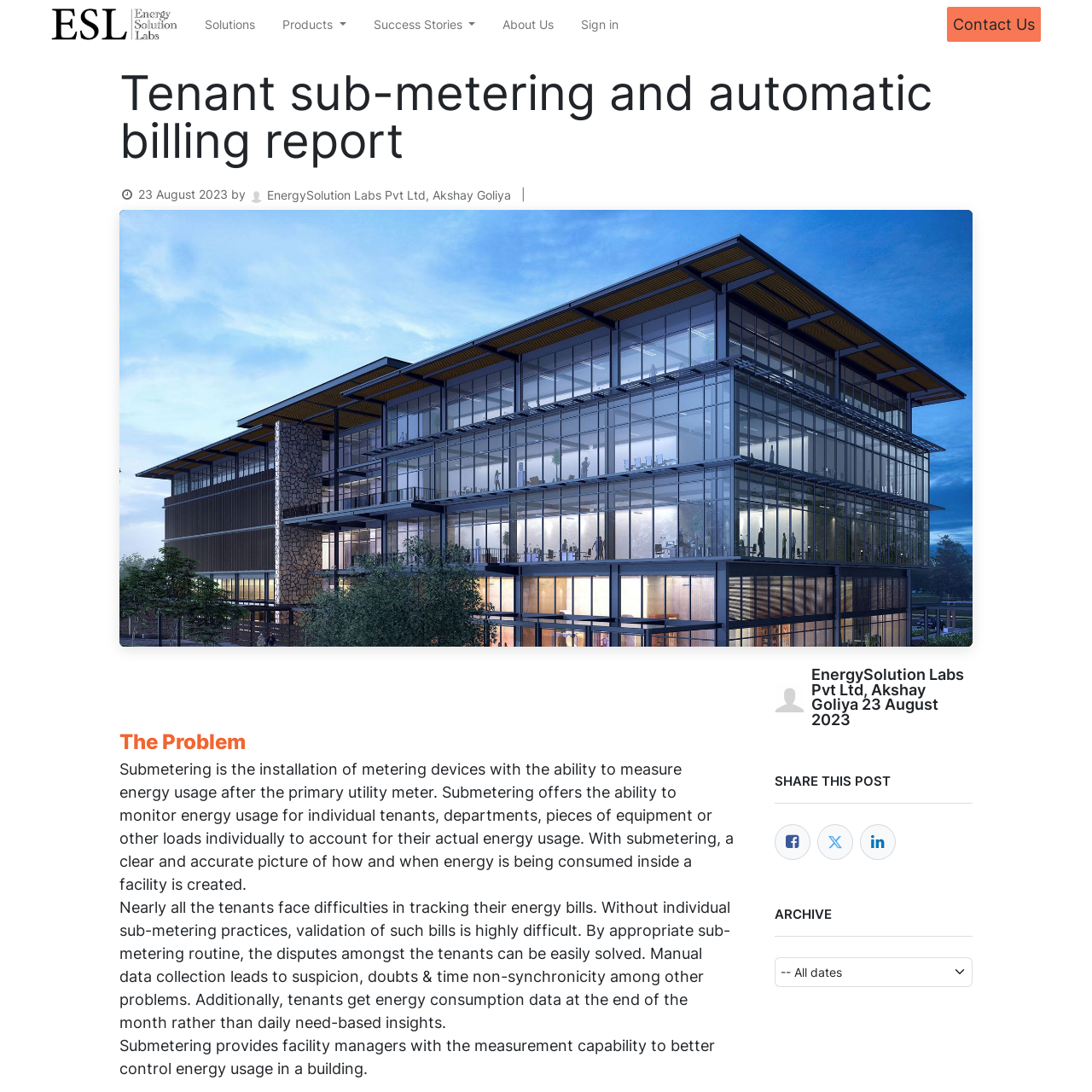Identify the bounding box coordinates of the section that should be clicked to achieve the task described: "Share this post on Facebook".

[0.709, 0.755, 0.742, 0.787]